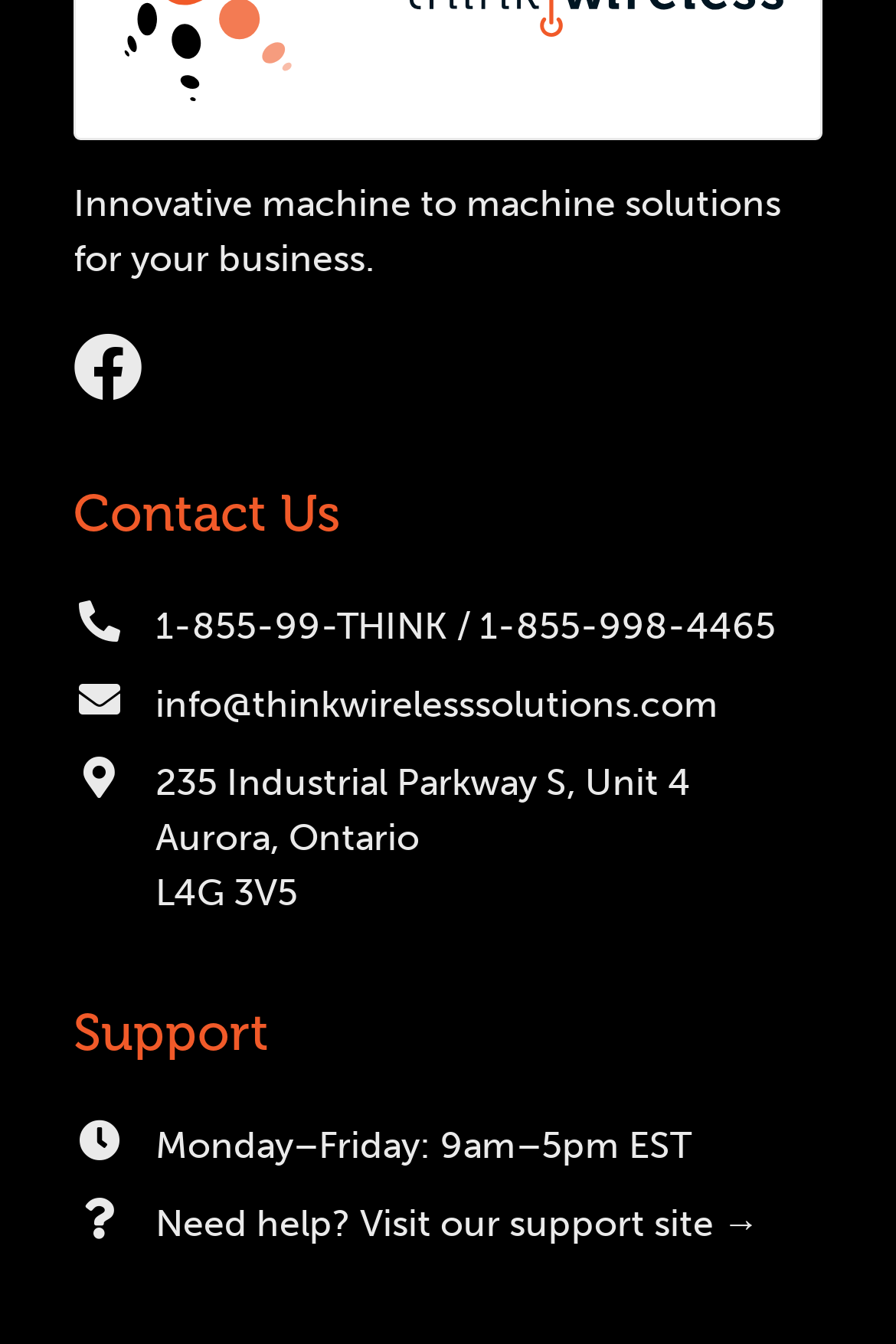What is the company's phone number?
Use the information from the screenshot to give a comprehensive response to the question.

I found the phone number by looking at the link element with the text '1-855-99-THINK / 1-855-998-4465' which is located below the 'Contact Us' heading.